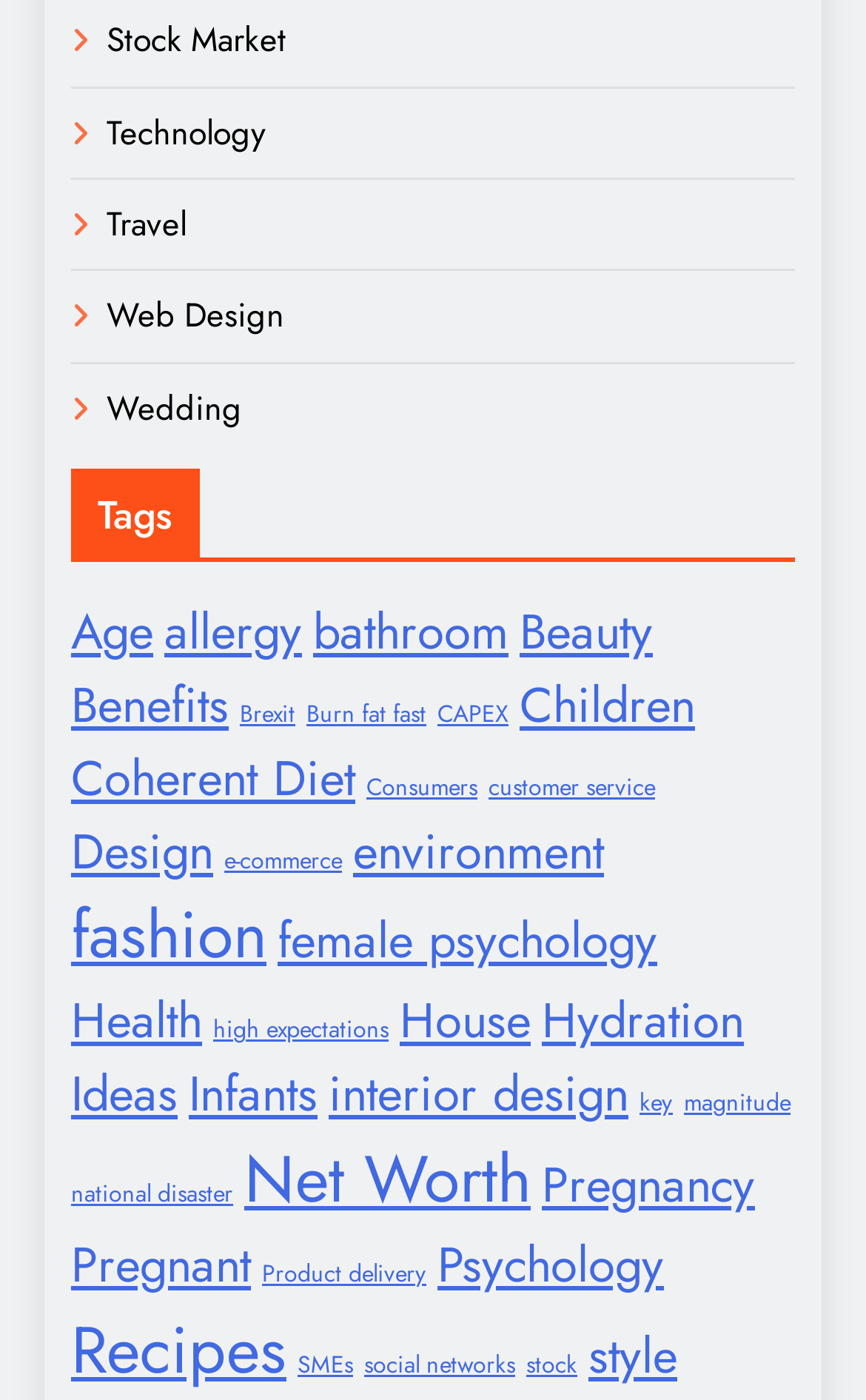How many items are related to 'fashion'?
With the help of the image, please provide a detailed response to the question.

I found the link 'fashion (3 items)' under the 'Tags' section, which indicates that there are 3 items related to 'fashion'.